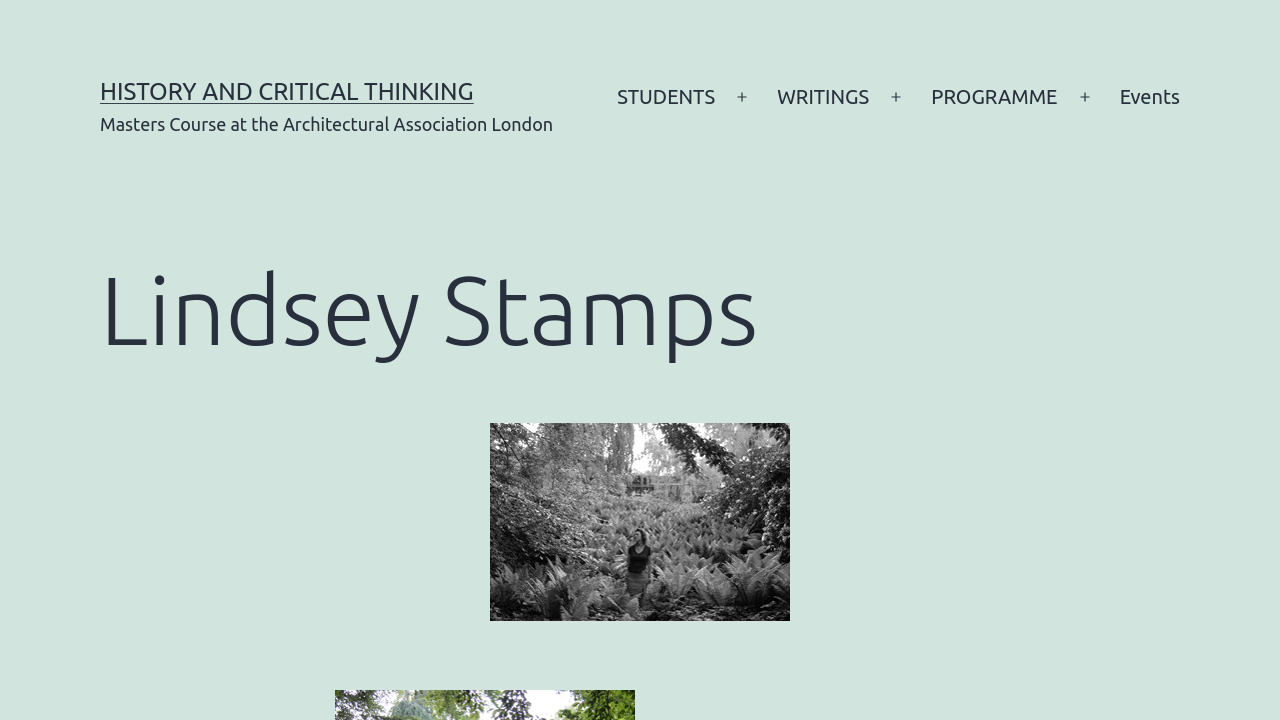Extract the bounding box for the UI element that matches this description: "WRITINGS".

[0.597, 0.1, 0.689, 0.17]